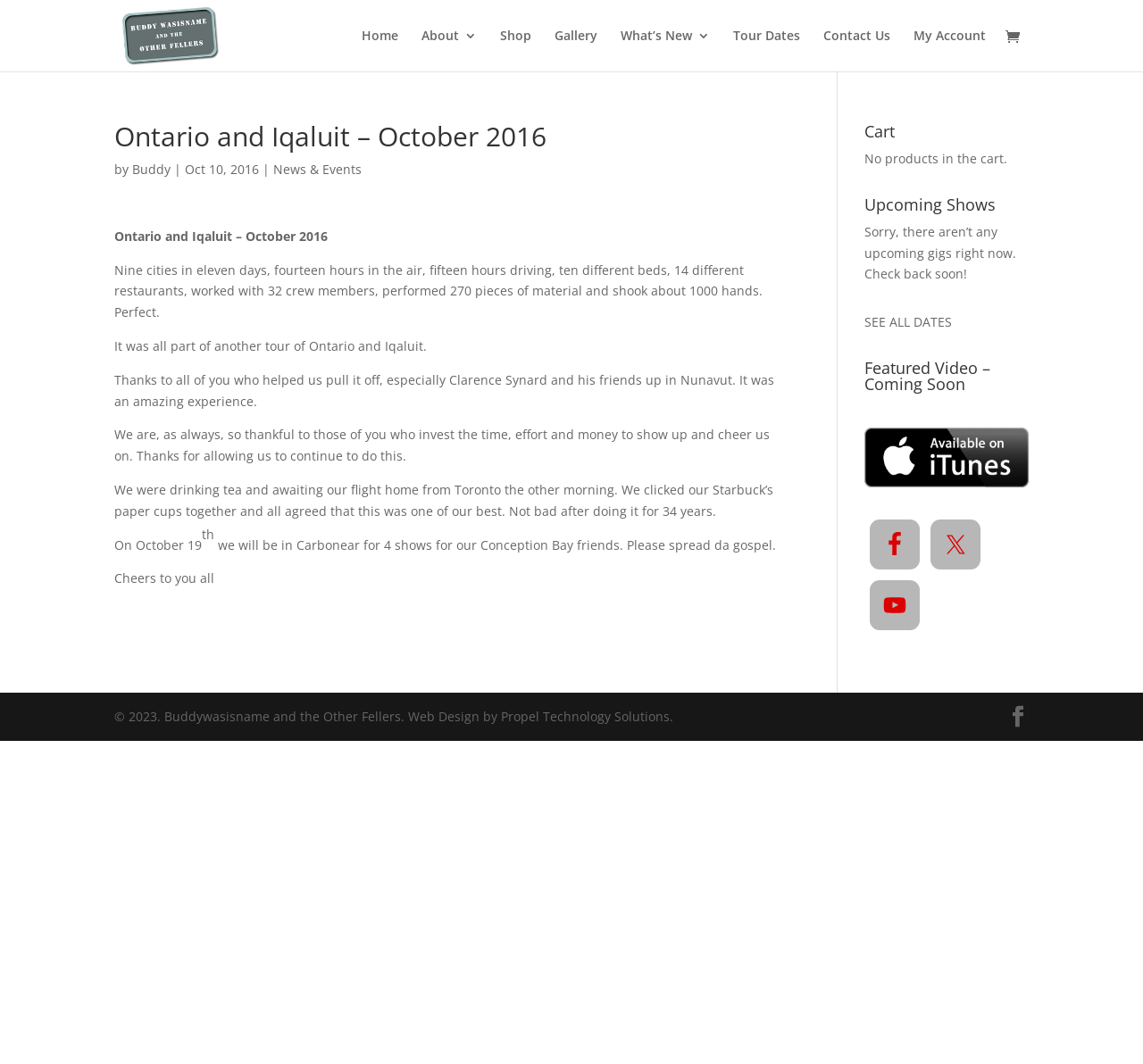Can you determine the bounding box coordinates of the area that needs to be clicked to fulfill the following instruction: "View the Gallery"?

[0.485, 0.028, 0.523, 0.067]